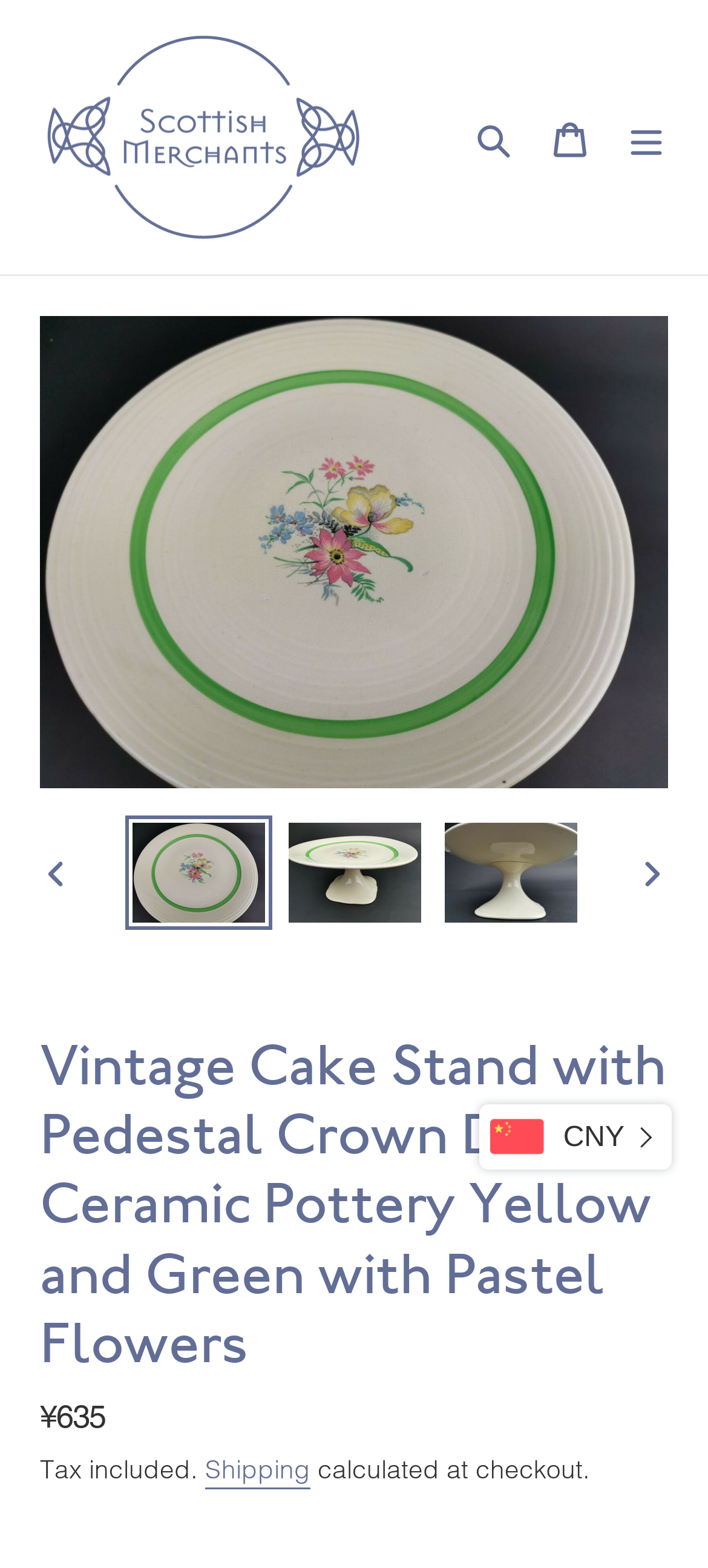Answer the question below in one word or phrase:
What is the color of the cake stand?

Yellow